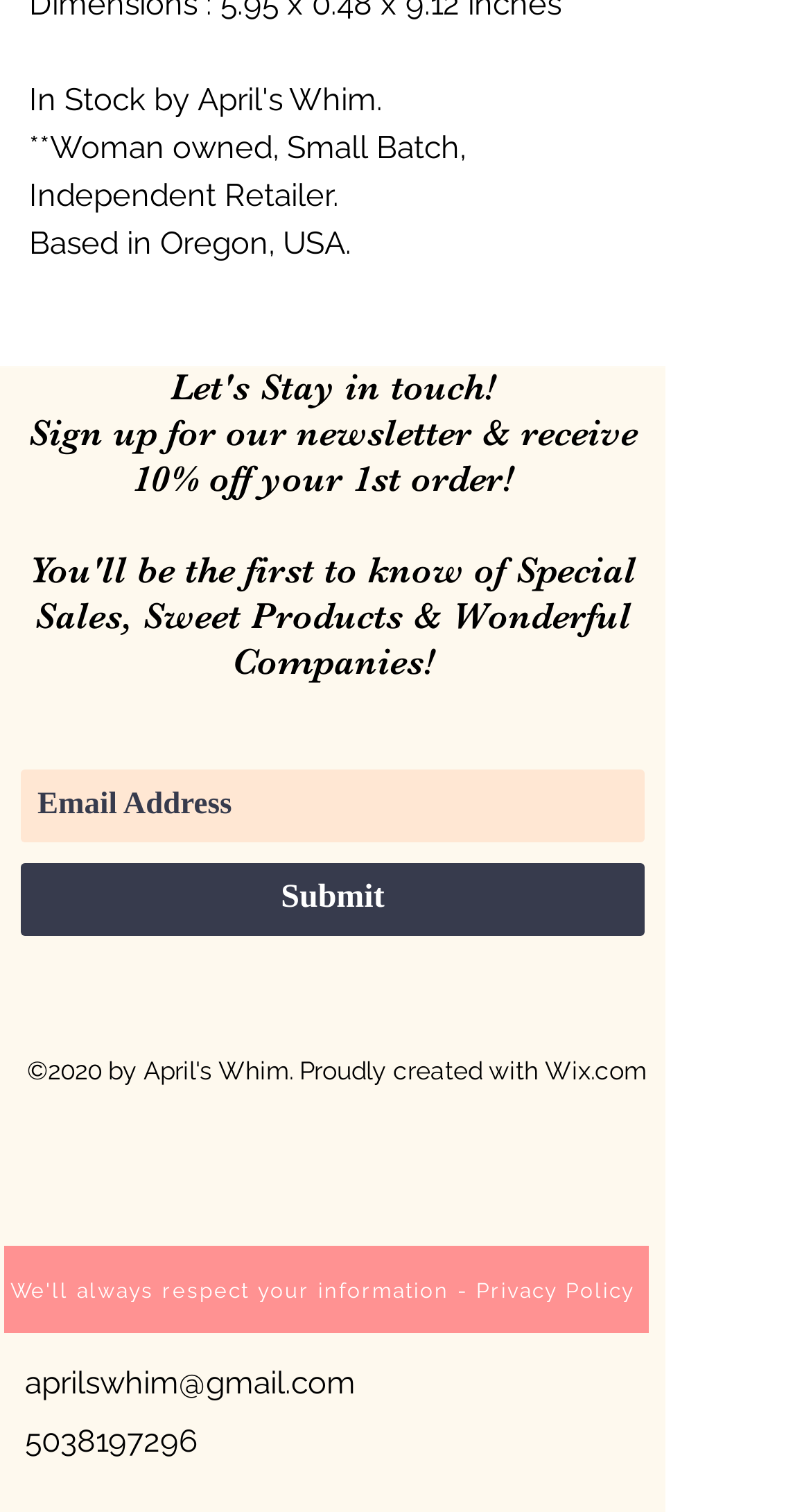What is the email address of the retailer?
Examine the image closely and answer the question with as much detail as possible.

The email address of the retailer can be found in the link element, which states 'aprilswhim@gmail.com'.